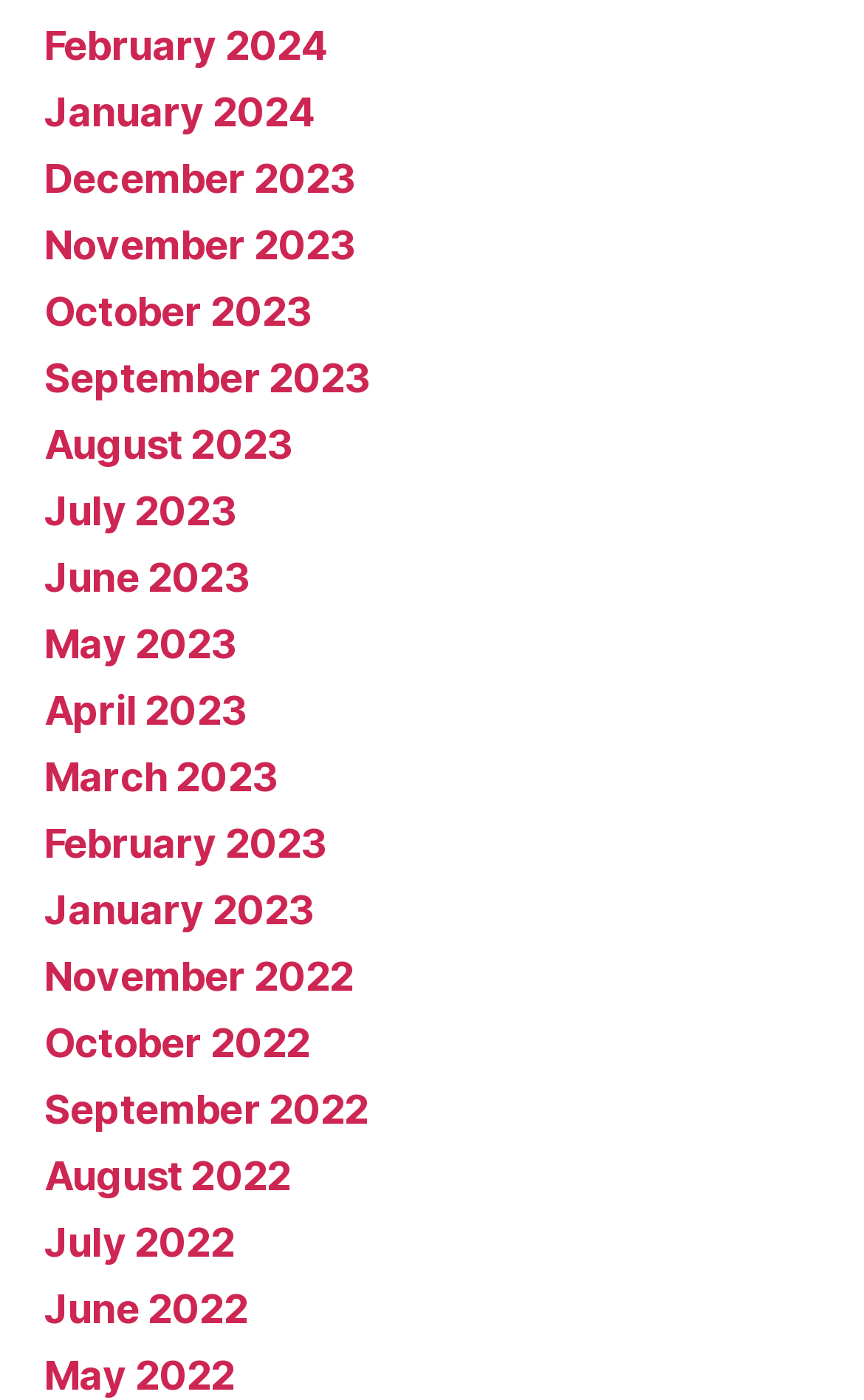Please give a concise answer to this question using a single word or phrase: 
What is the earliest month listed?

November 2022